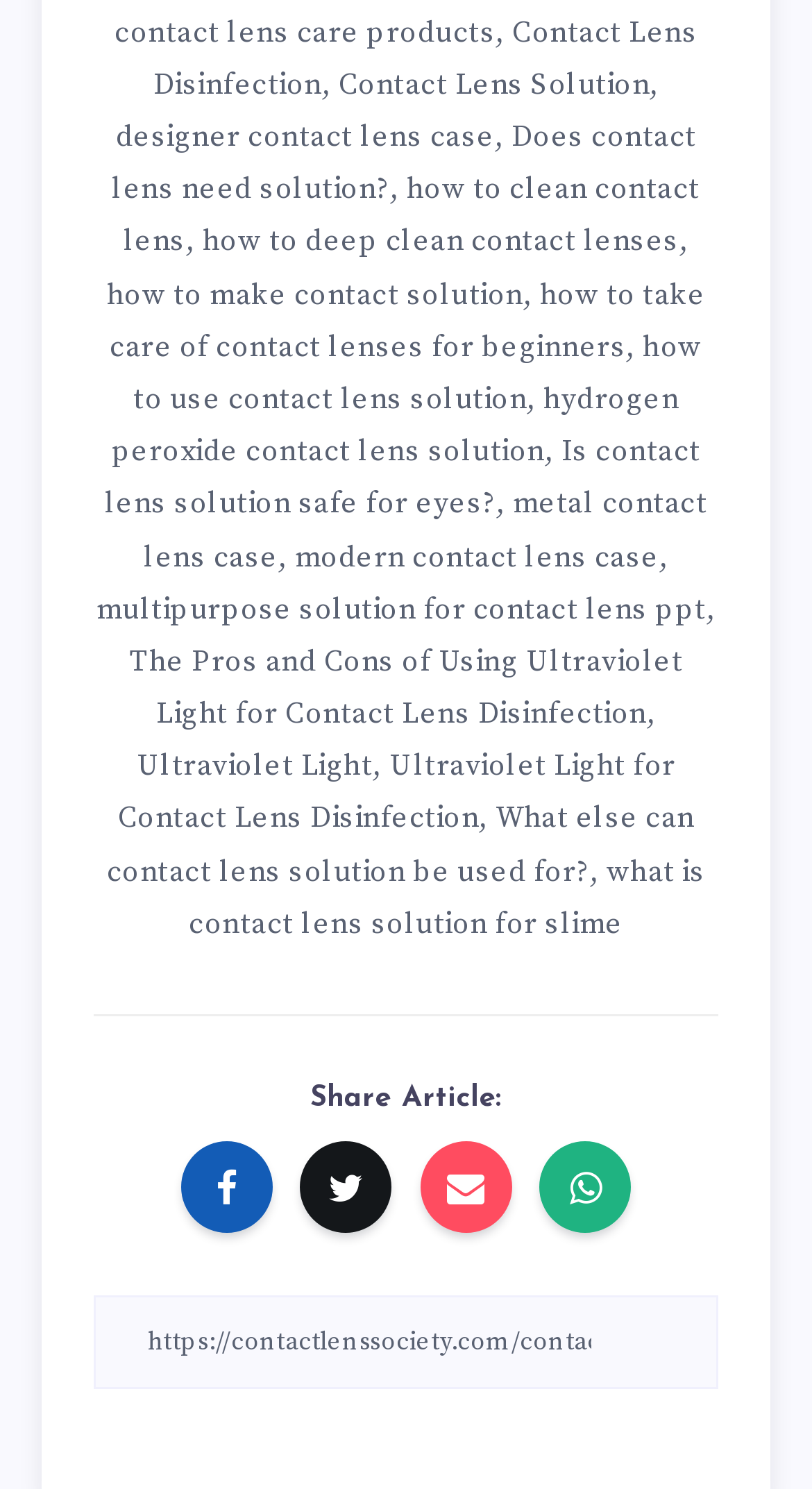Could you find the bounding box coordinates of the clickable area to complete this instruction: "Click on the Facebook share button"?

[0.222, 0.767, 0.335, 0.828]